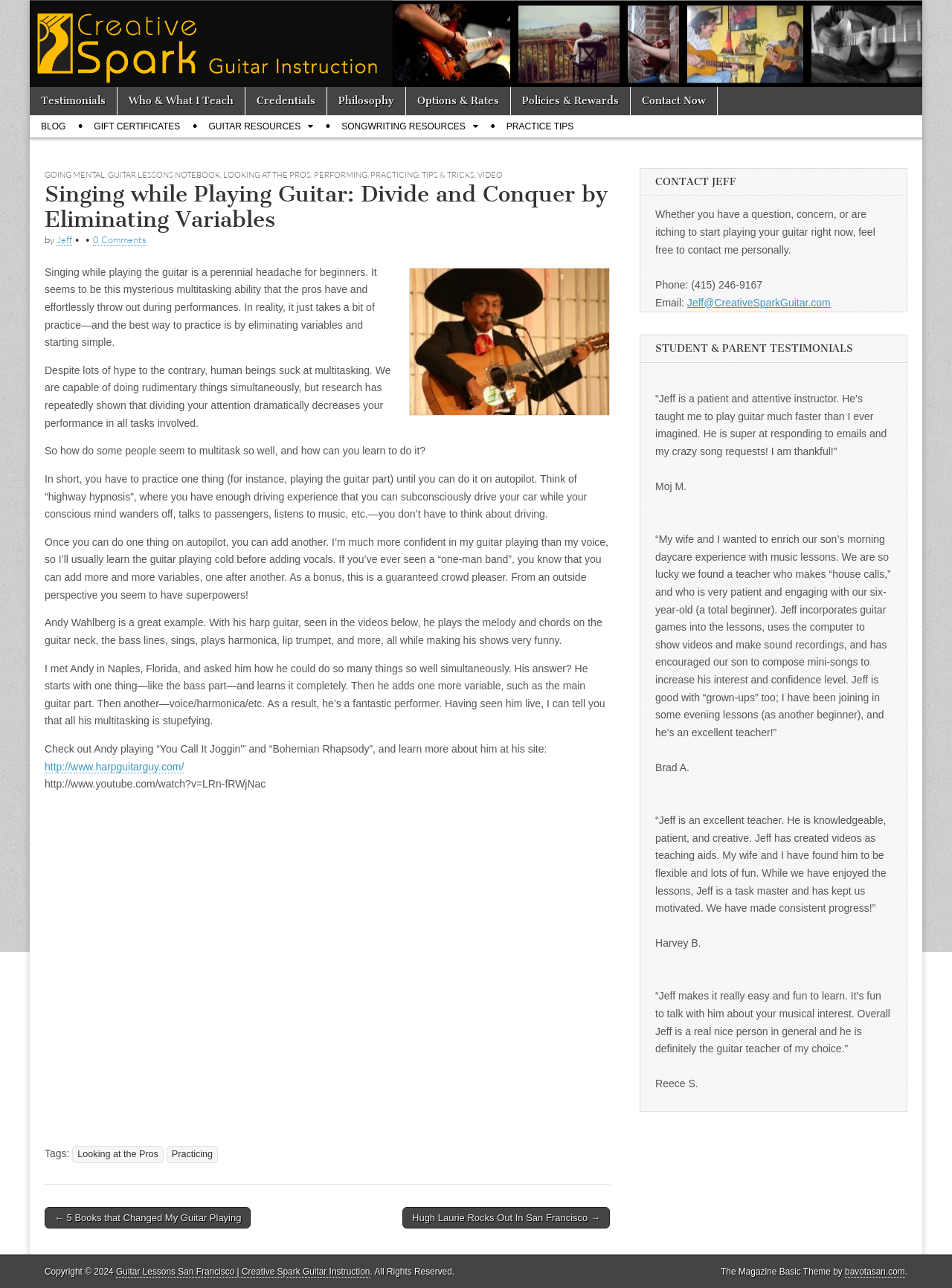What is the name of the guitar instructor?
Using the image, provide a detailed and thorough answer to the question.

The name of the guitar instructor is 'Jeff' which is mentioned in the link 'Jeff' and also in the contact information 'Phone: (415) 246-9167' and 'Email: Jeff@CreativeSparkGuitar.com'.